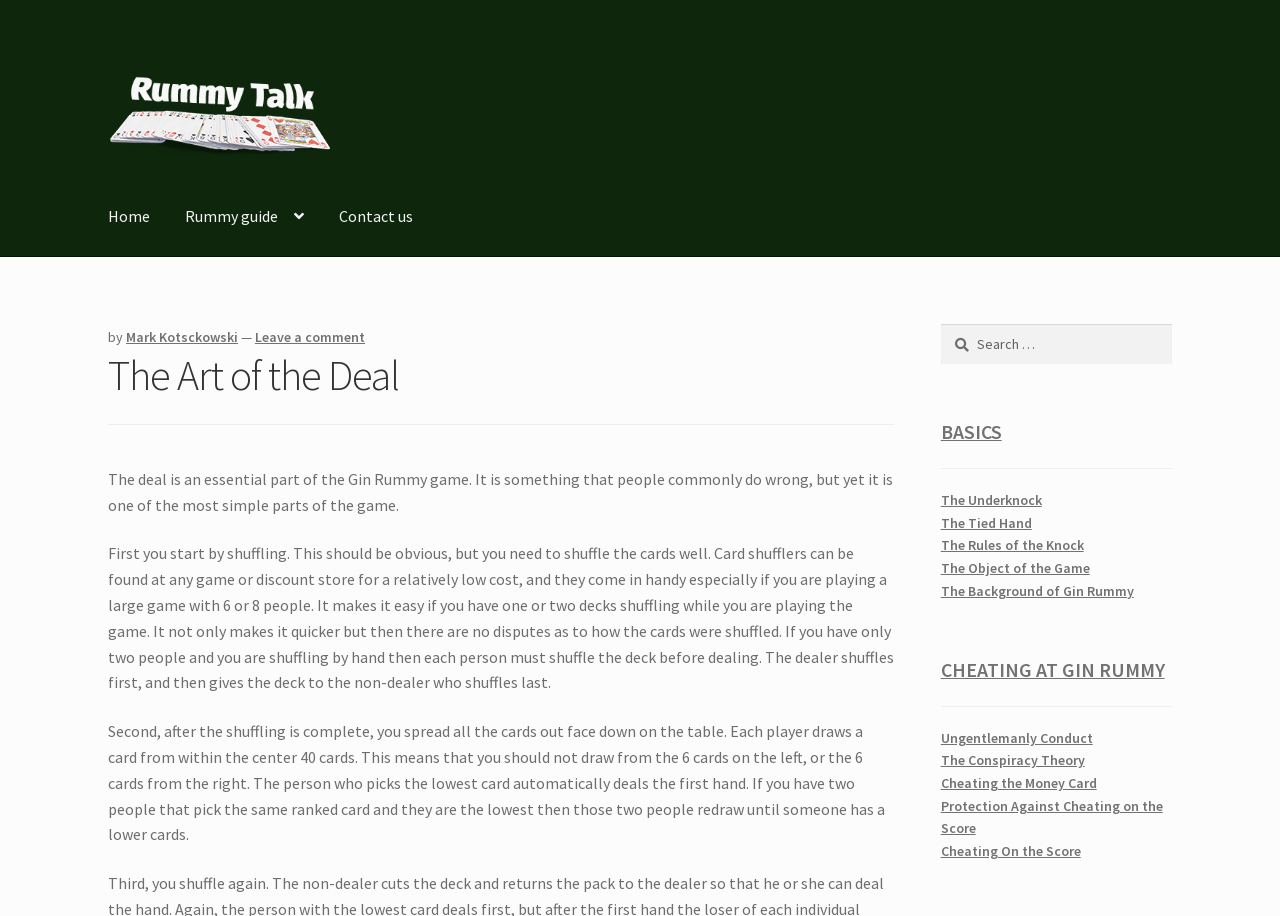How do players determine who deals the first hand?
Give a detailed explanation using the information visible in the image.

According to the article, after shuffling, each player draws a card from within the center 40 cards, and the person who picks the lowest card automatically deals the first hand. This process is described in detail in the article.